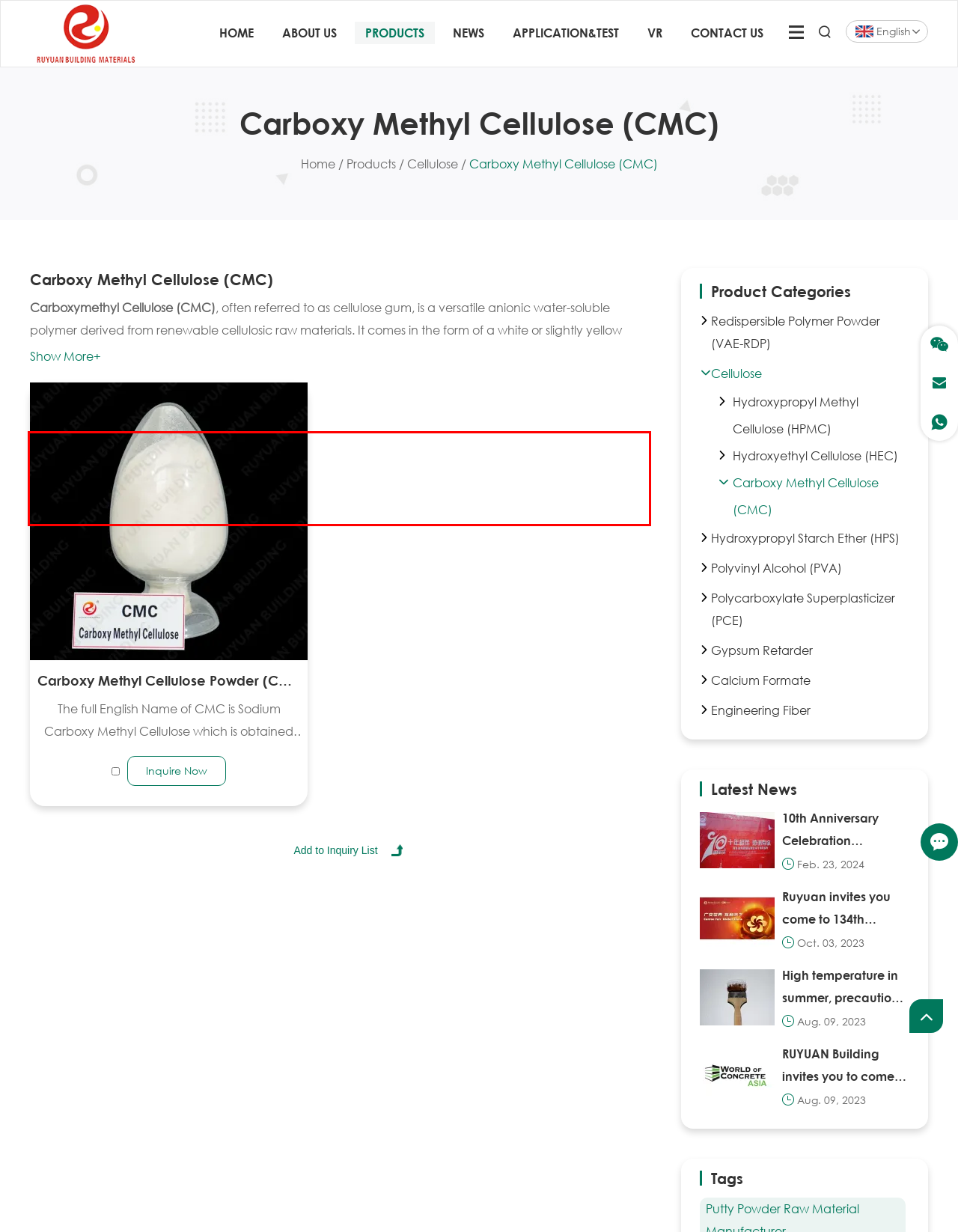Identify the text within the red bounding box on the webpage screenshot and generate the extracted text content.

We are proud to be a leading manufacturer of Carboxymethyl Cellulose (CMC) based in China. Our CMC products have gained widespread recognition and trust for their exceptional quality and versatility. We specialize in providing tailored solutions for the construction industry, offering a range of applications that enhance the performance of building materials.